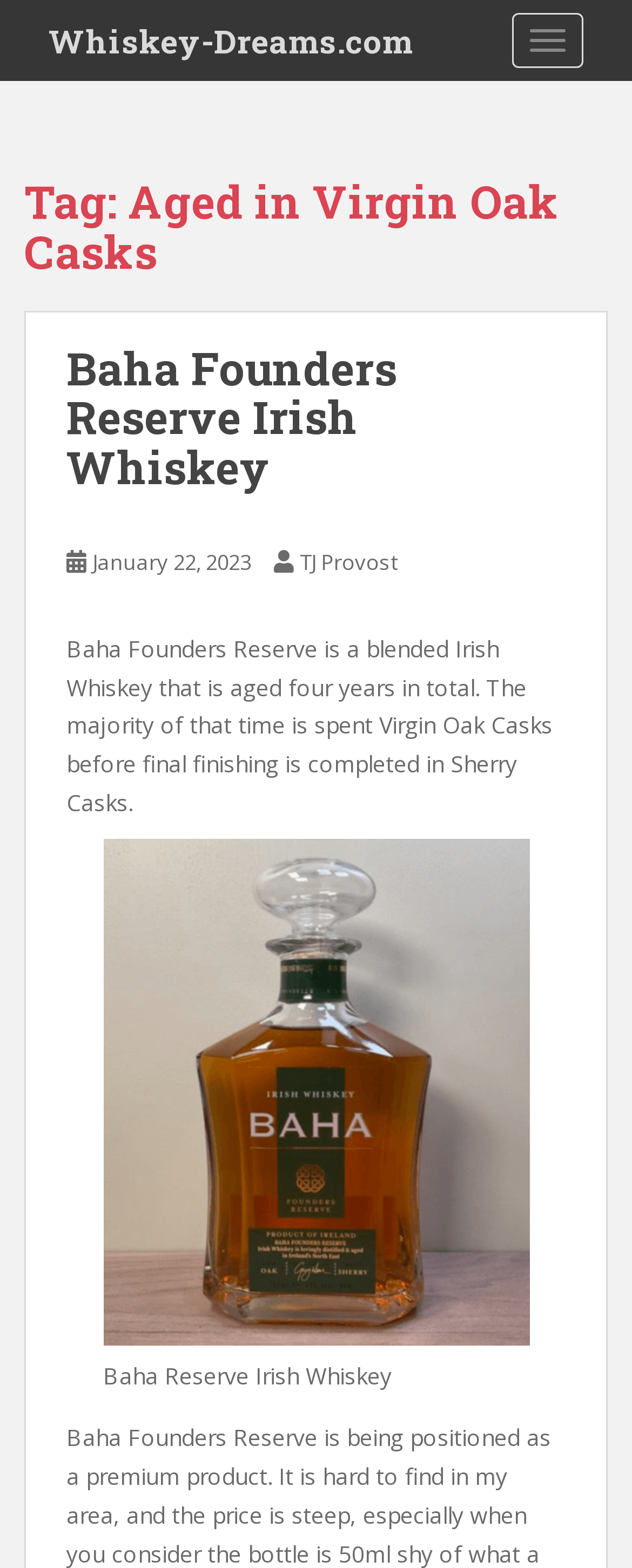From the webpage screenshot, predict the bounding box coordinates (top-left x, top-left y, bottom-right x, bottom-right y) for the UI element described here: Whiskey-Dreams.com

[0.038, 0.0, 0.692, 0.052]